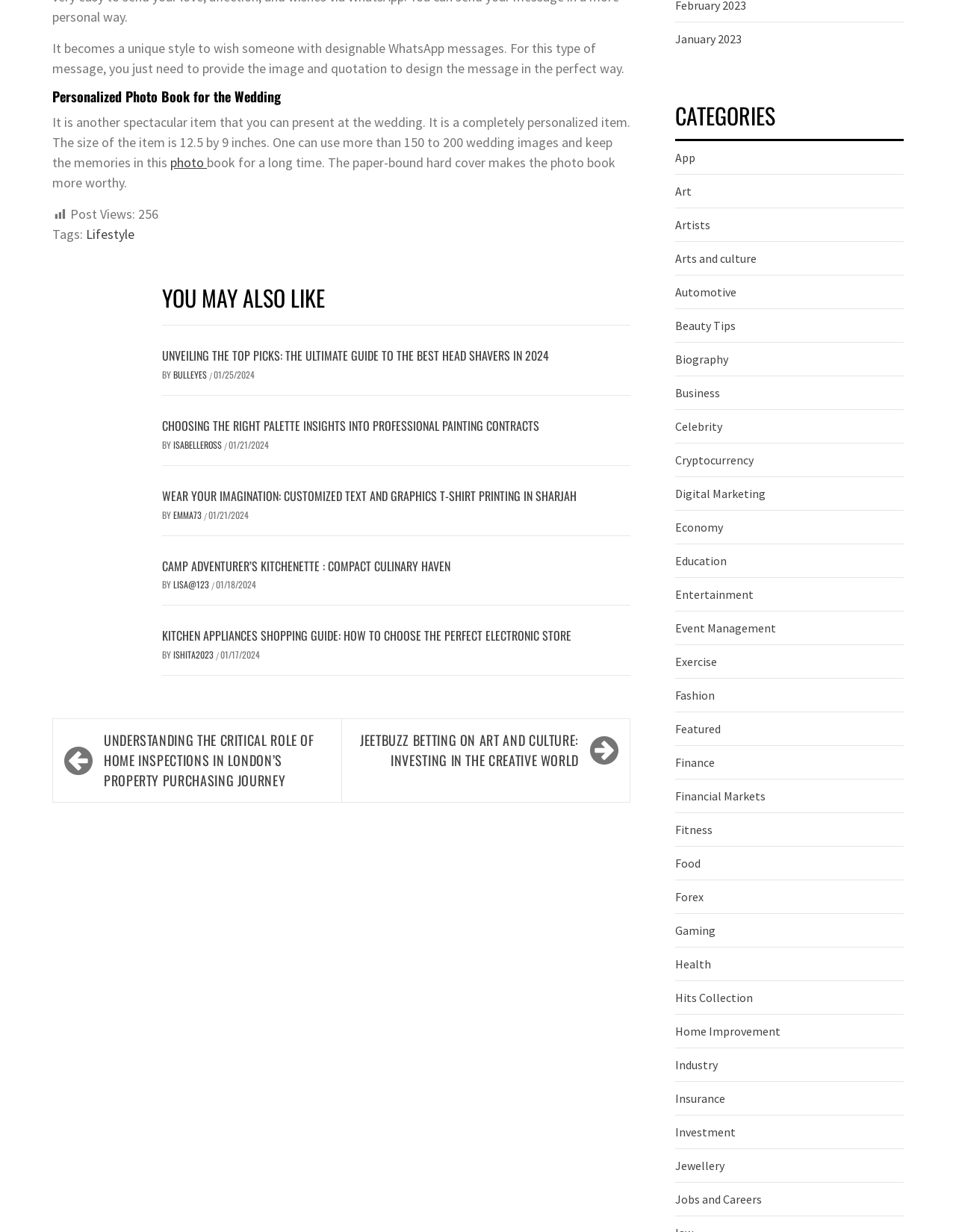Identify the bounding box coordinates of the element to click to follow this instruction: 'Click on 'Personalized Photo Book for the Wedding''. Ensure the coordinates are four float values between 0 and 1, provided as [left, top, right, bottom].

[0.055, 0.073, 0.659, 0.085]